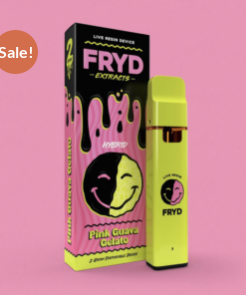Explain in detail what you see in the image.

The image showcases a vibrant product from Fryd Extracts, specifically the "Pink Guava Gelato" live resin device. The product is prominently displayed in a striking bright yellow and pink color scheme, featuring playful graphics that include a smiling face. The packaging highlights the product name and its attributes, emphasizing that it’s a live resin device. A bold "Sale!" tag is positioned in the upper left corner, indicating a promotional offer on this item. This eye-catching design not only signifies quality but also appeals to consumers looking for a flavorful cannabis experience.